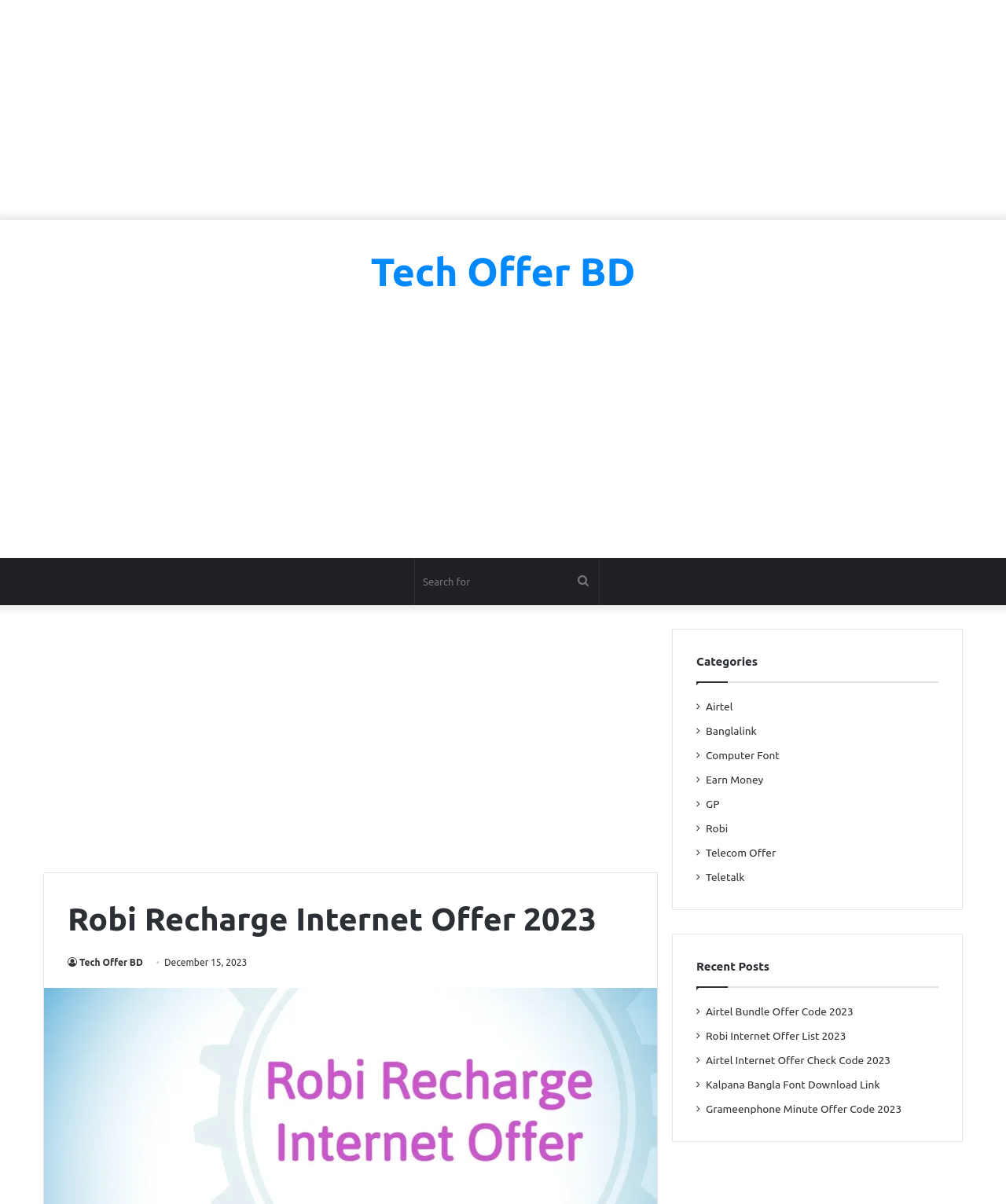Could you indicate the bounding box coordinates of the region to click in order to complete this instruction: "Check Robi Recharge Internet Offer 2023".

[0.067, 0.745, 0.63, 0.782]